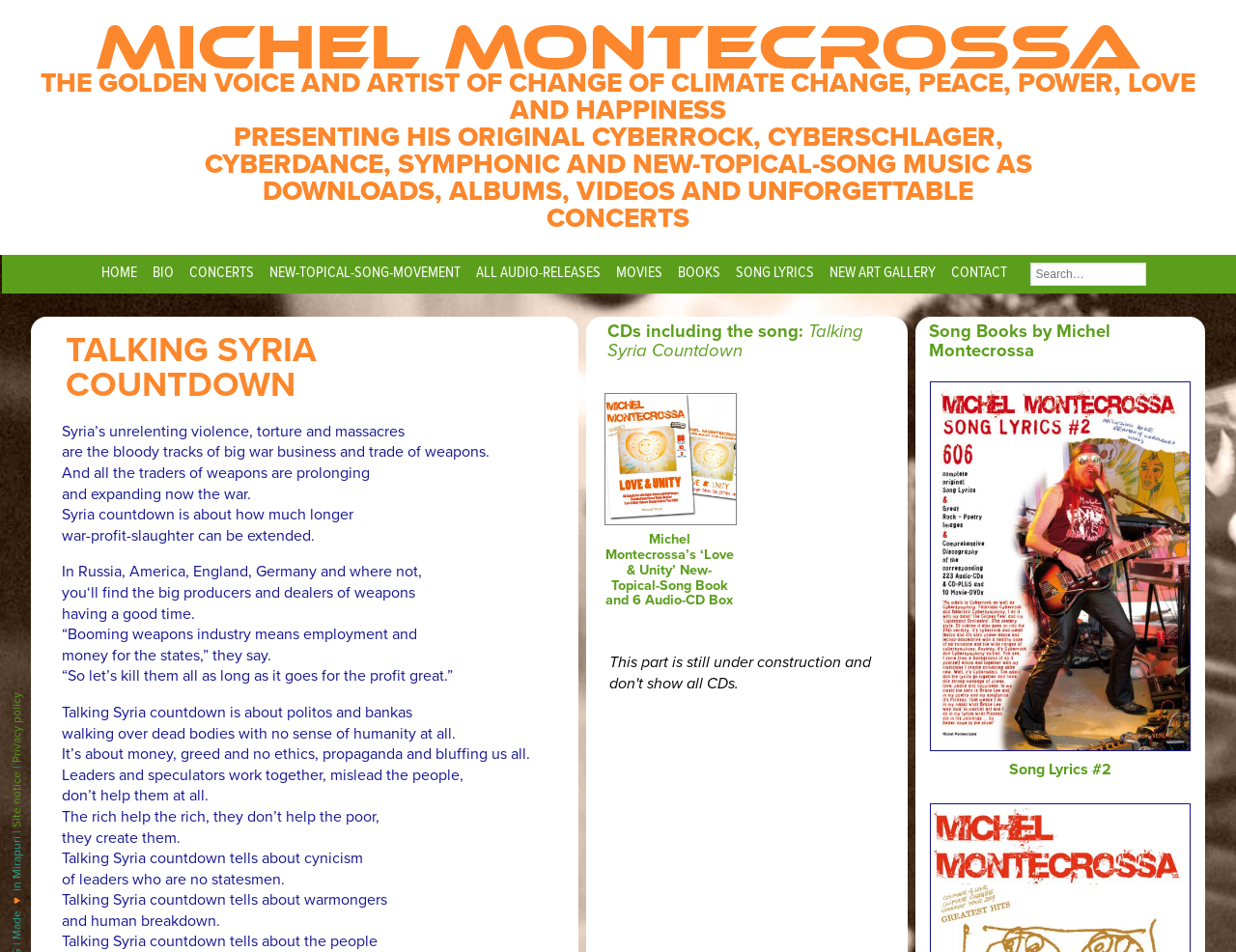Please find the bounding box for the following UI element description. Provide the coordinates in (top-left x, top-left y, bottom-right x, bottom-right y) format, with values between 0 and 1: parent_node: SEARCH FOR: name="s" placeholder="Search…"

[0.833, 0.276, 0.927, 0.301]